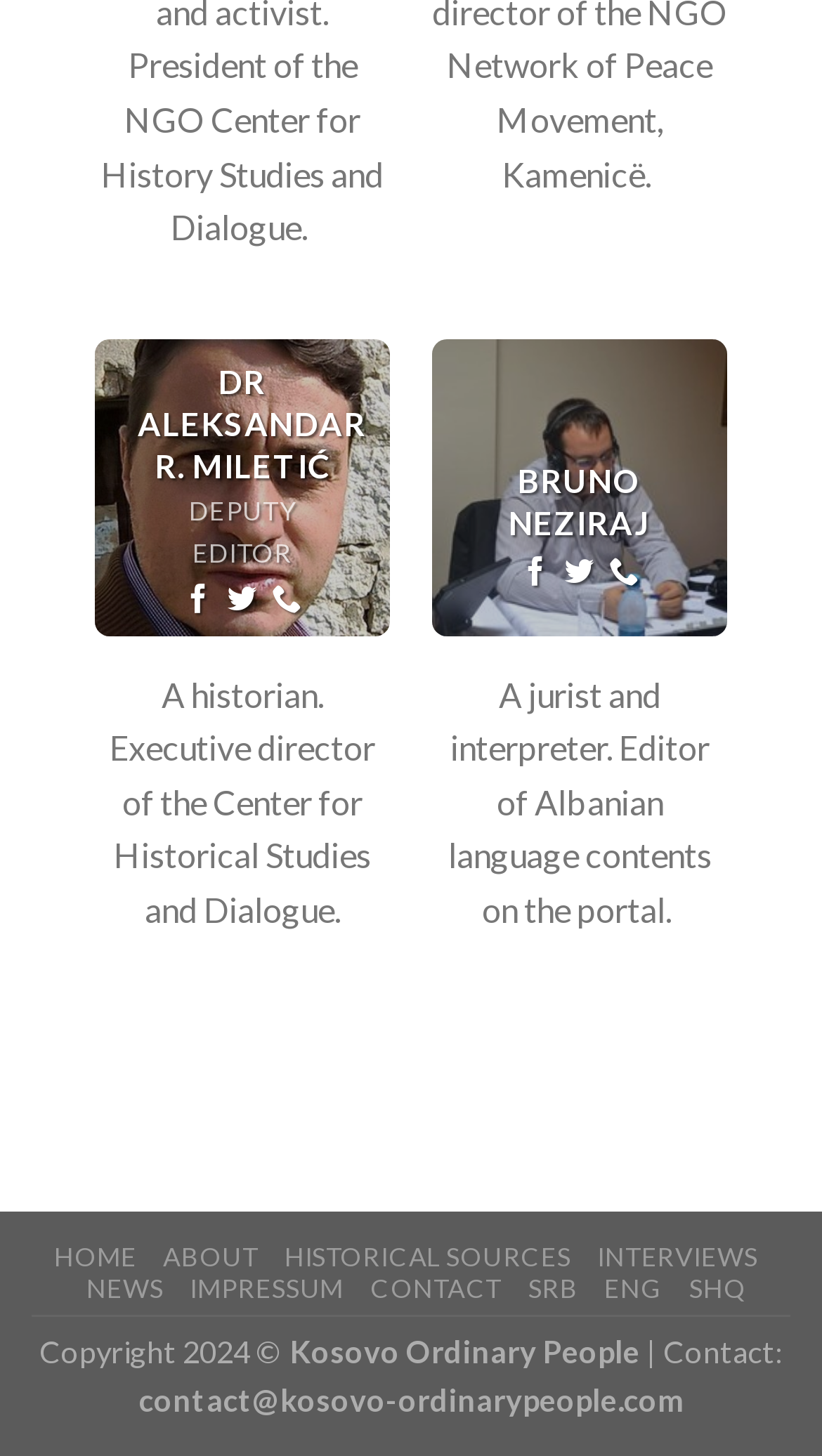Use a single word or phrase to answer the question: 
What is the profession of Bruno Neziraj?

Jurist and interpreter